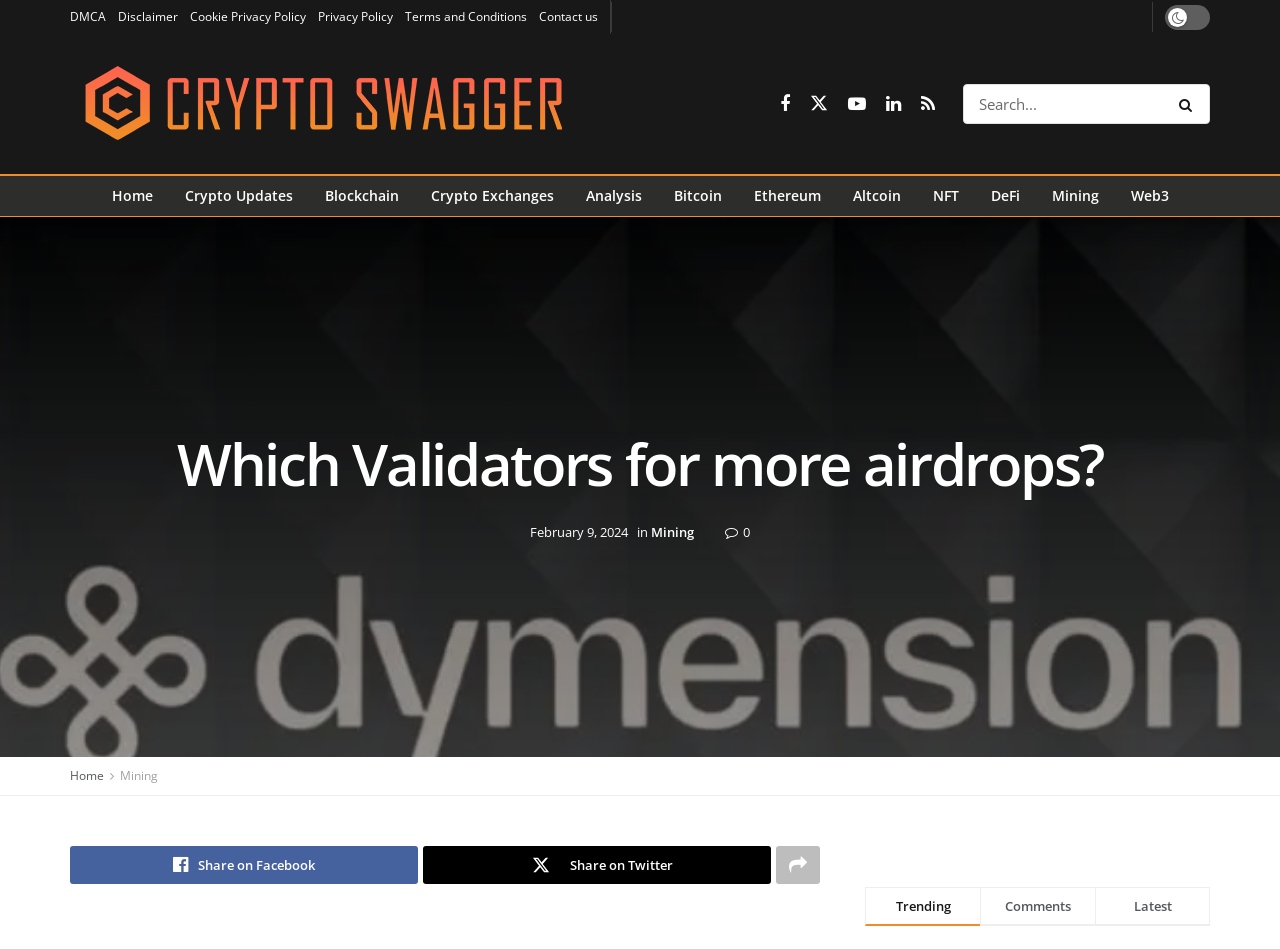Point out the bounding box coordinates of the section to click in order to follow this instruction: "Search for something".

[0.752, 0.089, 0.945, 0.131]